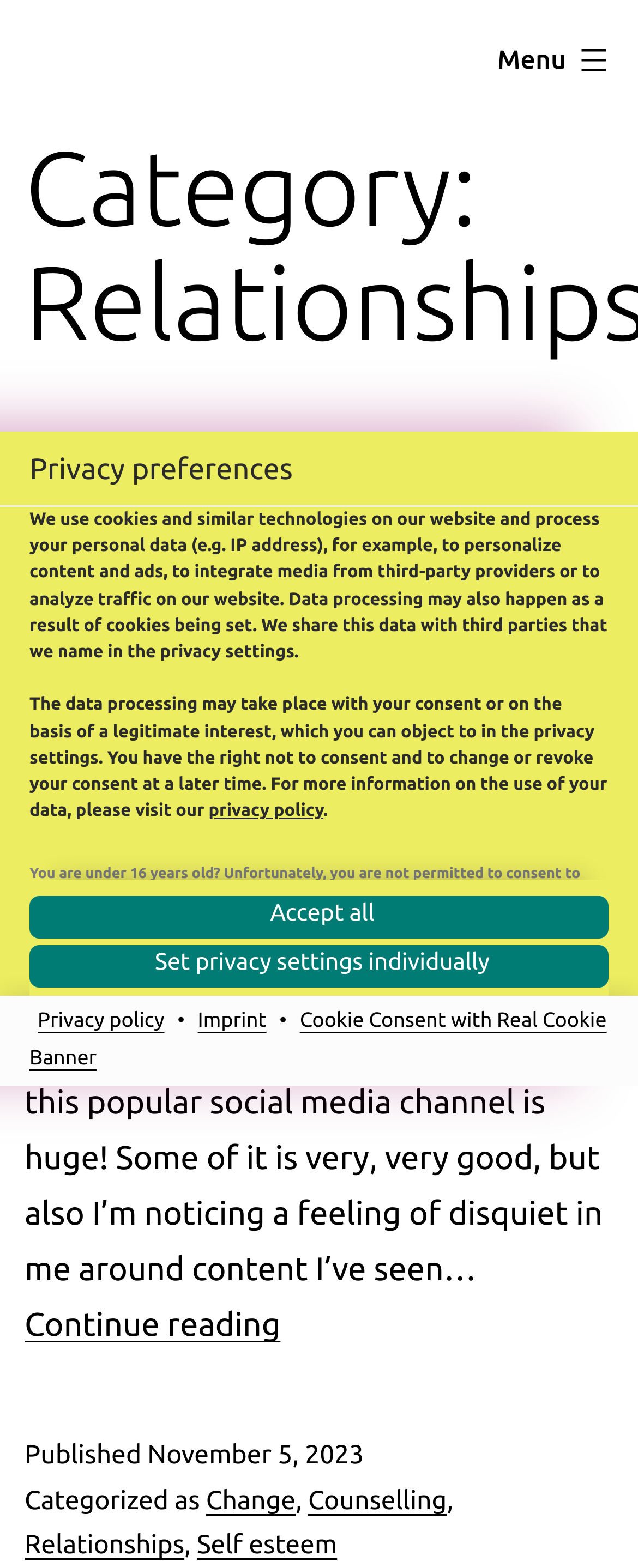Locate the bounding box coordinates of the element you need to click to accomplish the task described by this instruction: "Open the menu".

[0.741, 0.016, 1.0, 0.062]